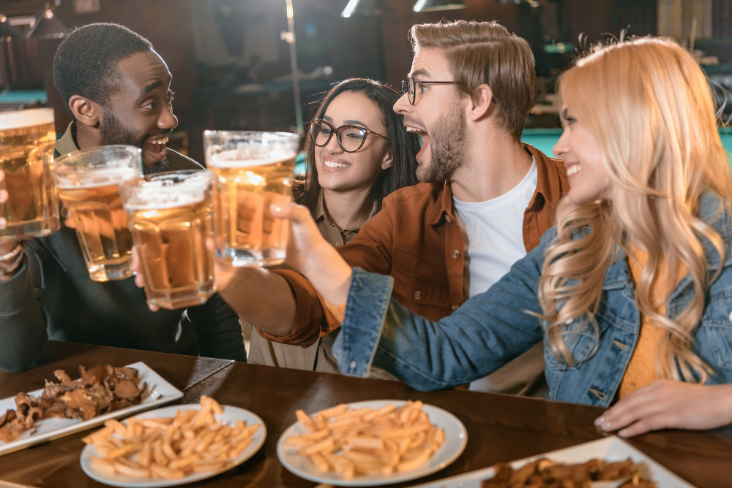Present an elaborate depiction of the scene captured in the image.

In a lively and cheerful atmosphere, four friends gather around a table, raising their glasses filled with golden beer in a toast. Their expressions radiate joy and camaraderie, as they share moments of laughter and celebration. The table is adorned with delicious offerings, including plates of crispy fries and tasty chicken wings, perfect for sharing while watching the game. This scene captures the essence of enjoying a sports match at a bar like Wicked Wolf Tavern, where good food, great drinks, and lively music create the perfect experience for any sports enthusiast. This vibrant setting invites anyone seeking an exciting place to watch their favorite games with friends.